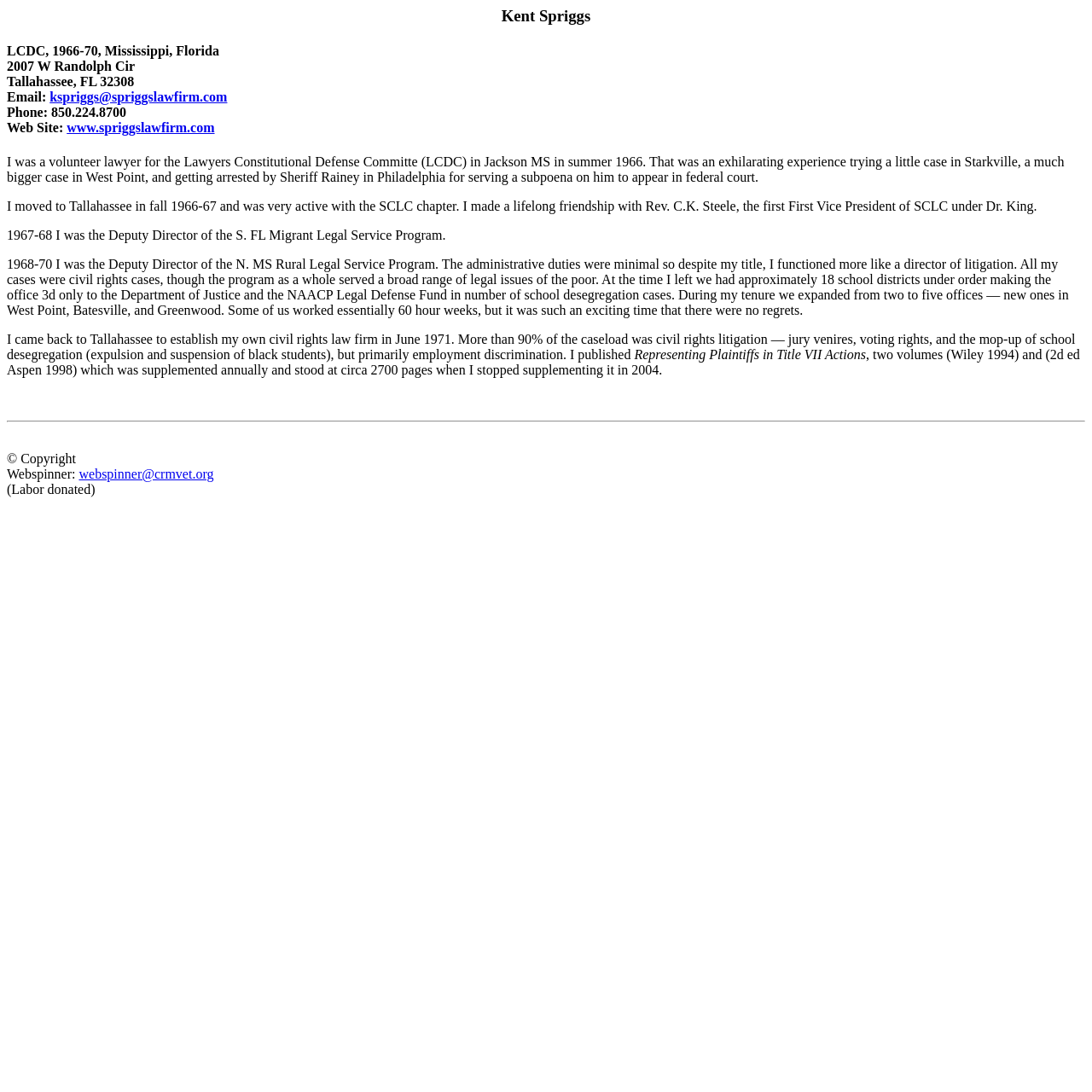Based on the image, please respond to the question with as much detail as possible:
What is the title of the book written by Kent Spriggs?

I found the title of the book by reading the text on the webpage, which mentions that Kent Spriggs published a book titled 'Representing Plaintiffs in Title VII Actions' in two volumes.